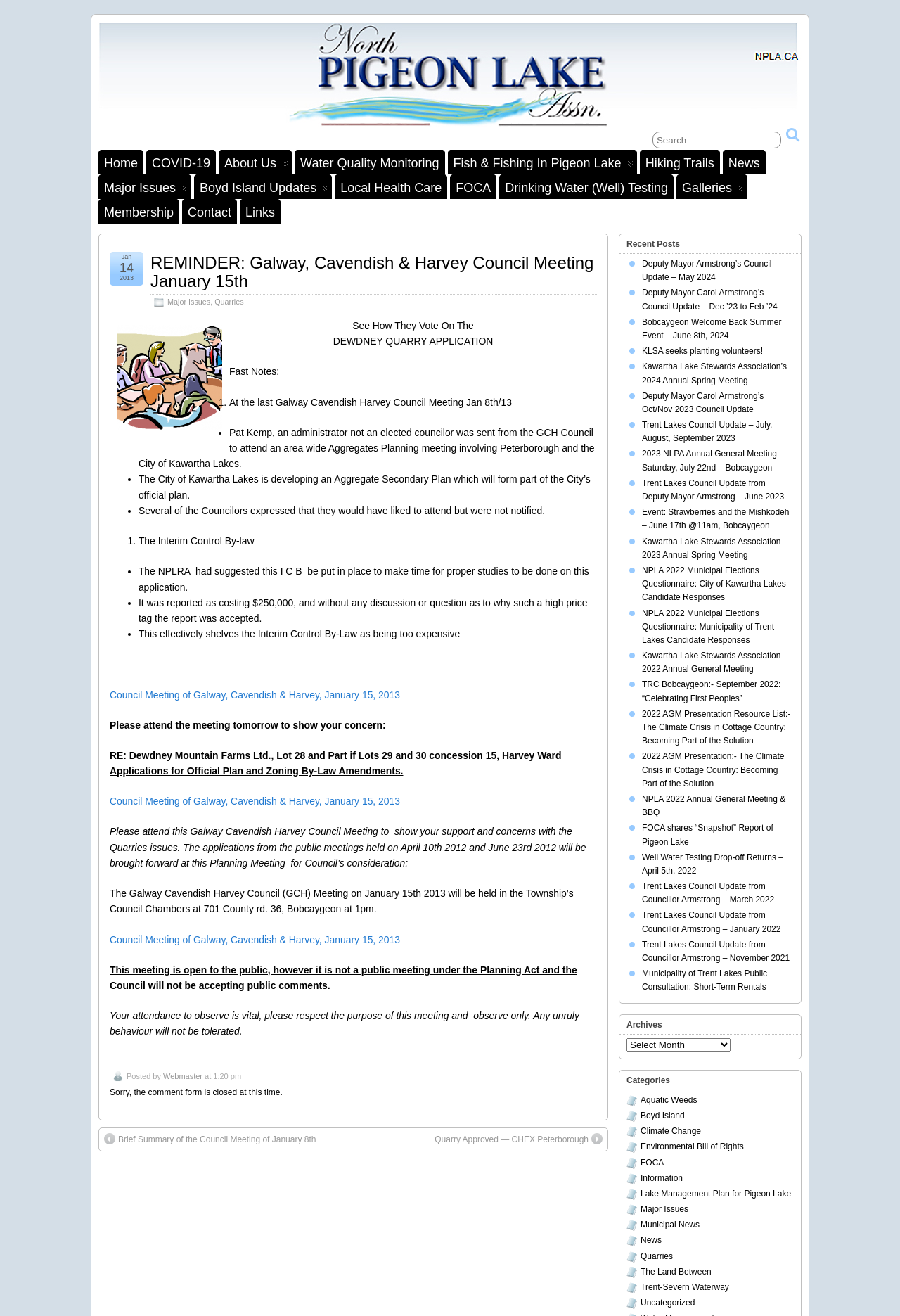Provide the bounding box coordinates of the HTML element described by the text: "Municipal News".

[0.712, 0.927, 0.777, 0.934]